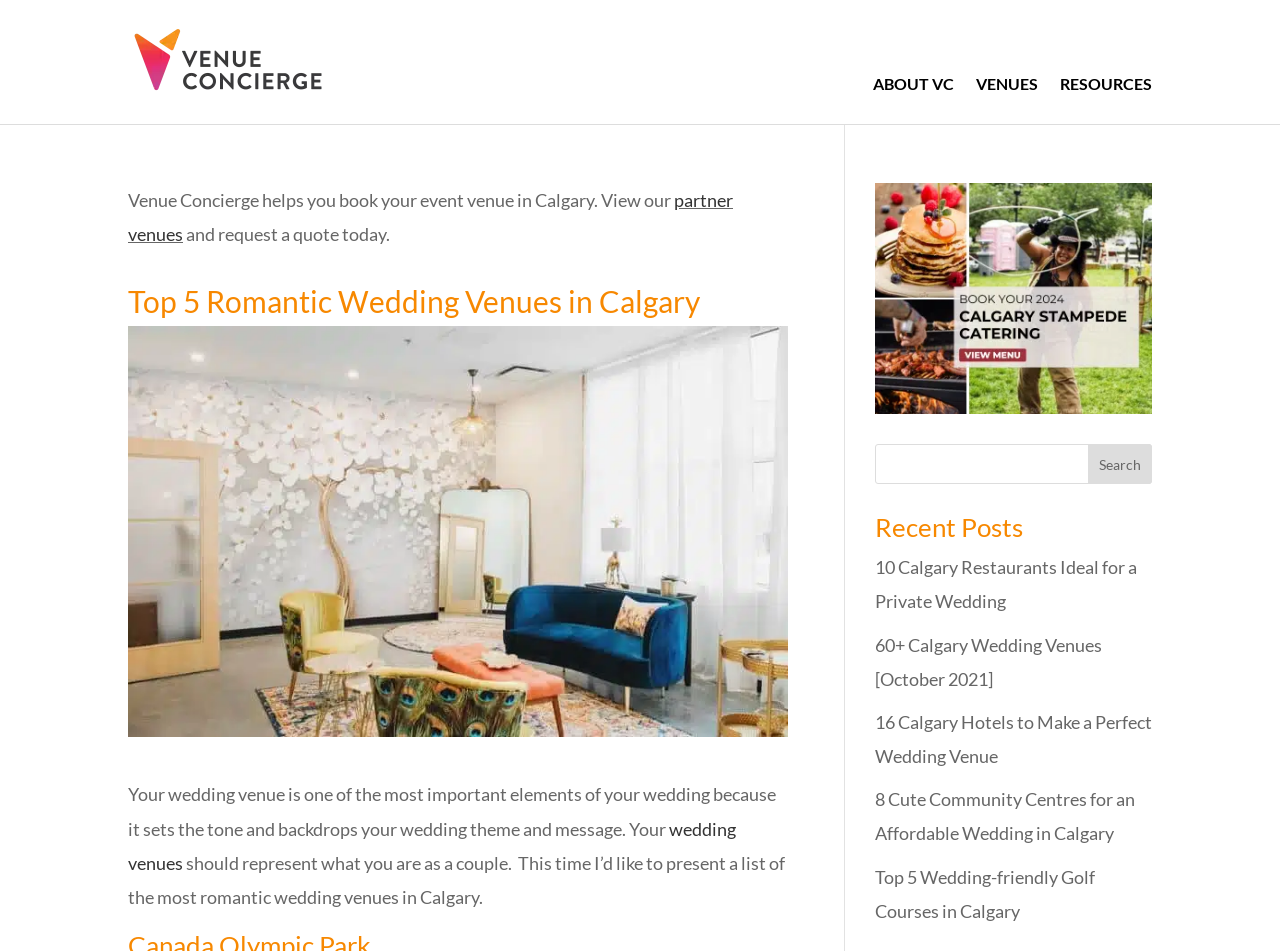Can you find the bounding box coordinates of the area I should click to execute the following instruction: "Search for wedding venues"?

[0.85, 0.467, 0.9, 0.509]